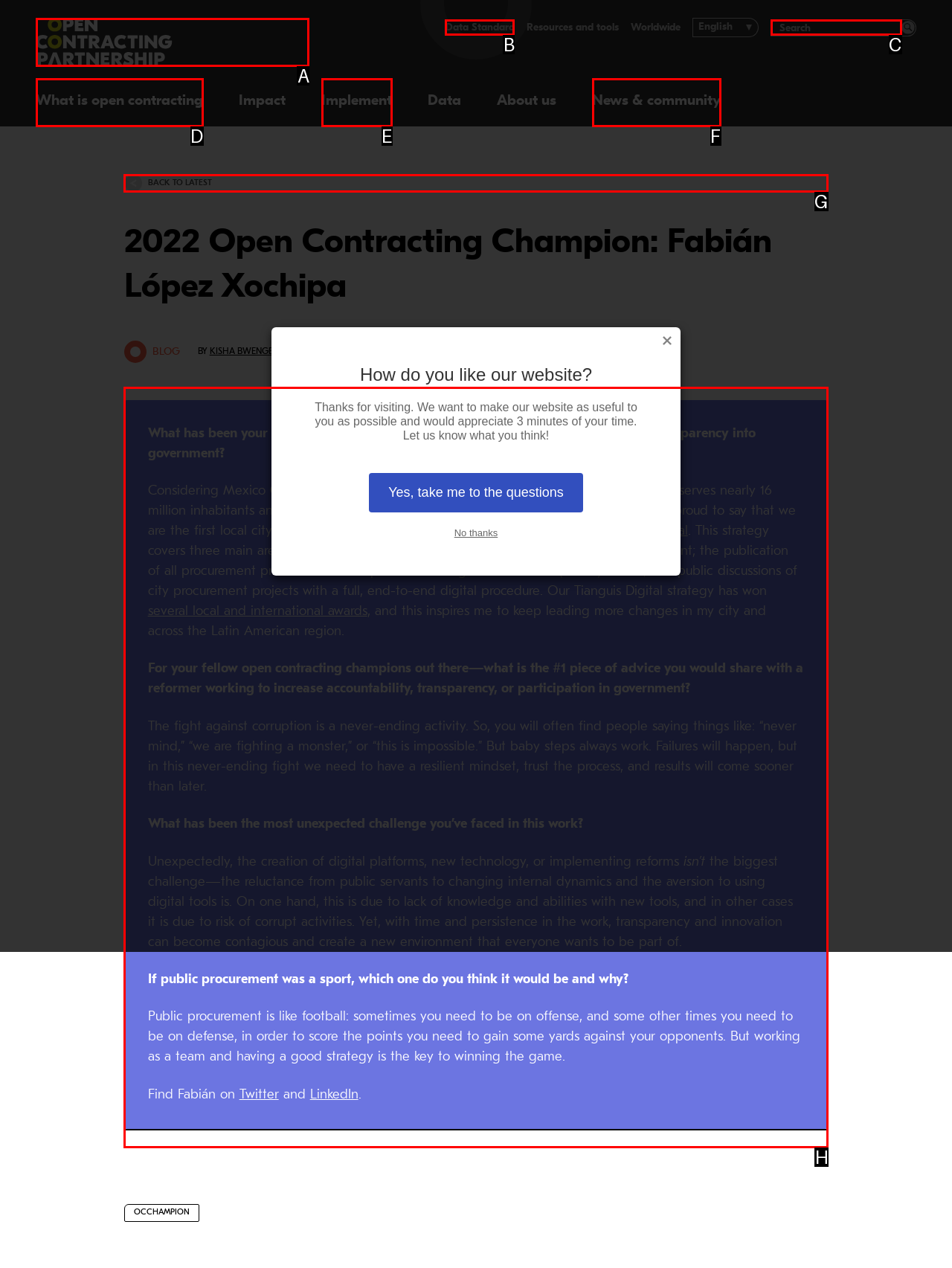Identify the correct UI element to click to follow this instruction: Read the blog post
Respond with the letter of the appropriate choice from the displayed options.

H